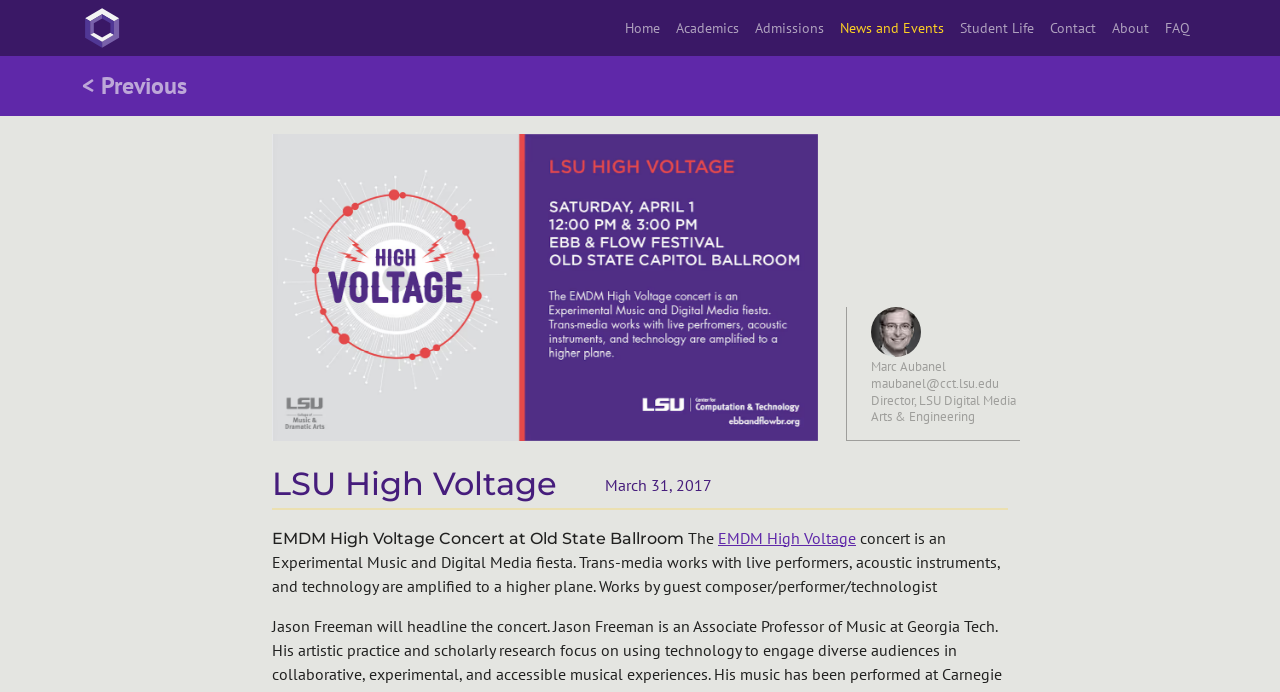Using the webpage screenshot, locate the HTML element that fits the following description and provide its bounding box: "FAQ".

[0.904, 0.013, 0.936, 0.068]